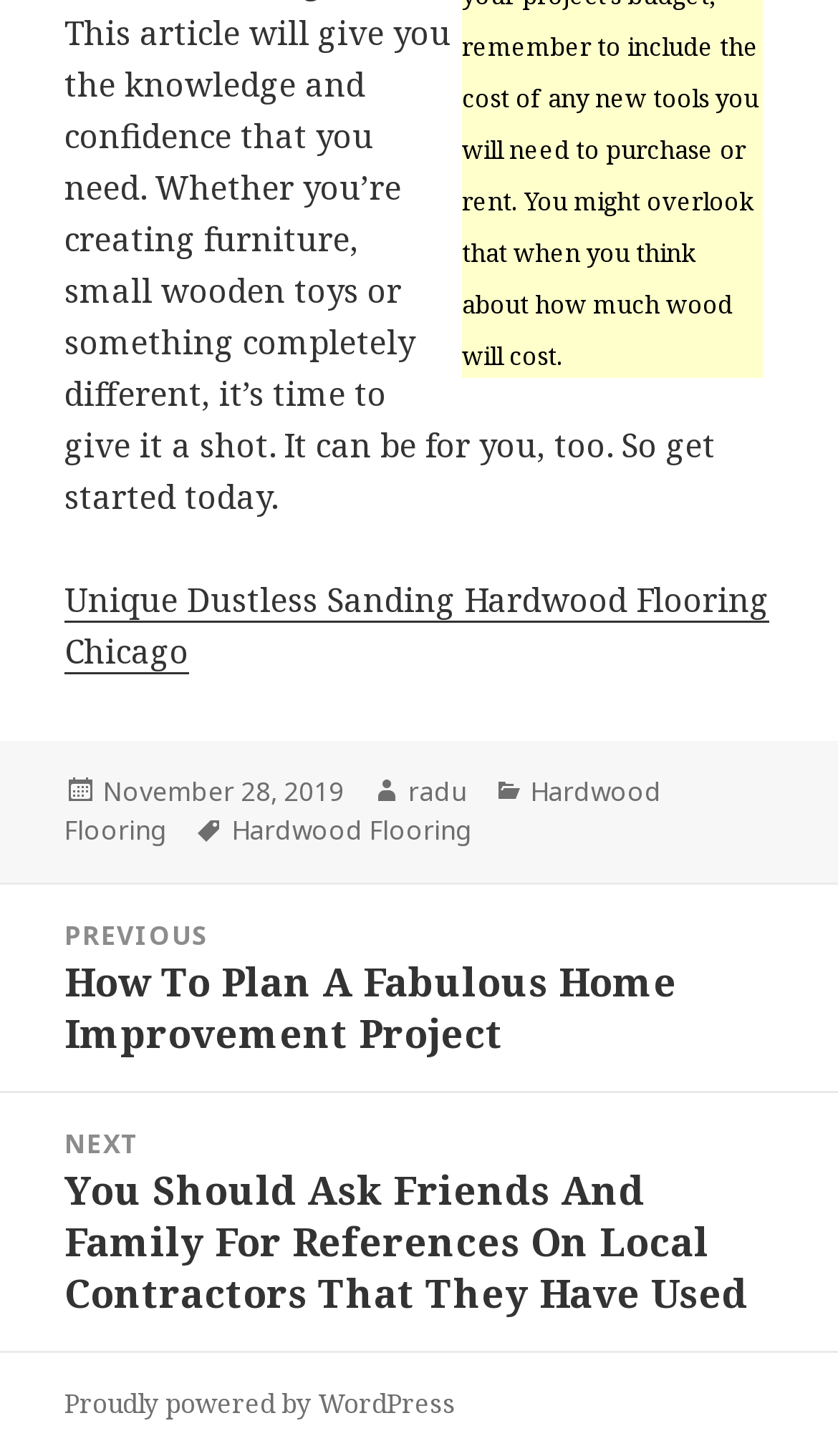Determine the bounding box coordinates for the element that should be clicked to follow this instruction: "Go to the next post". The coordinates should be given as four float numbers between 0 and 1, in the format [left, top, right, bottom].

[0.0, 0.751, 1.0, 0.928]